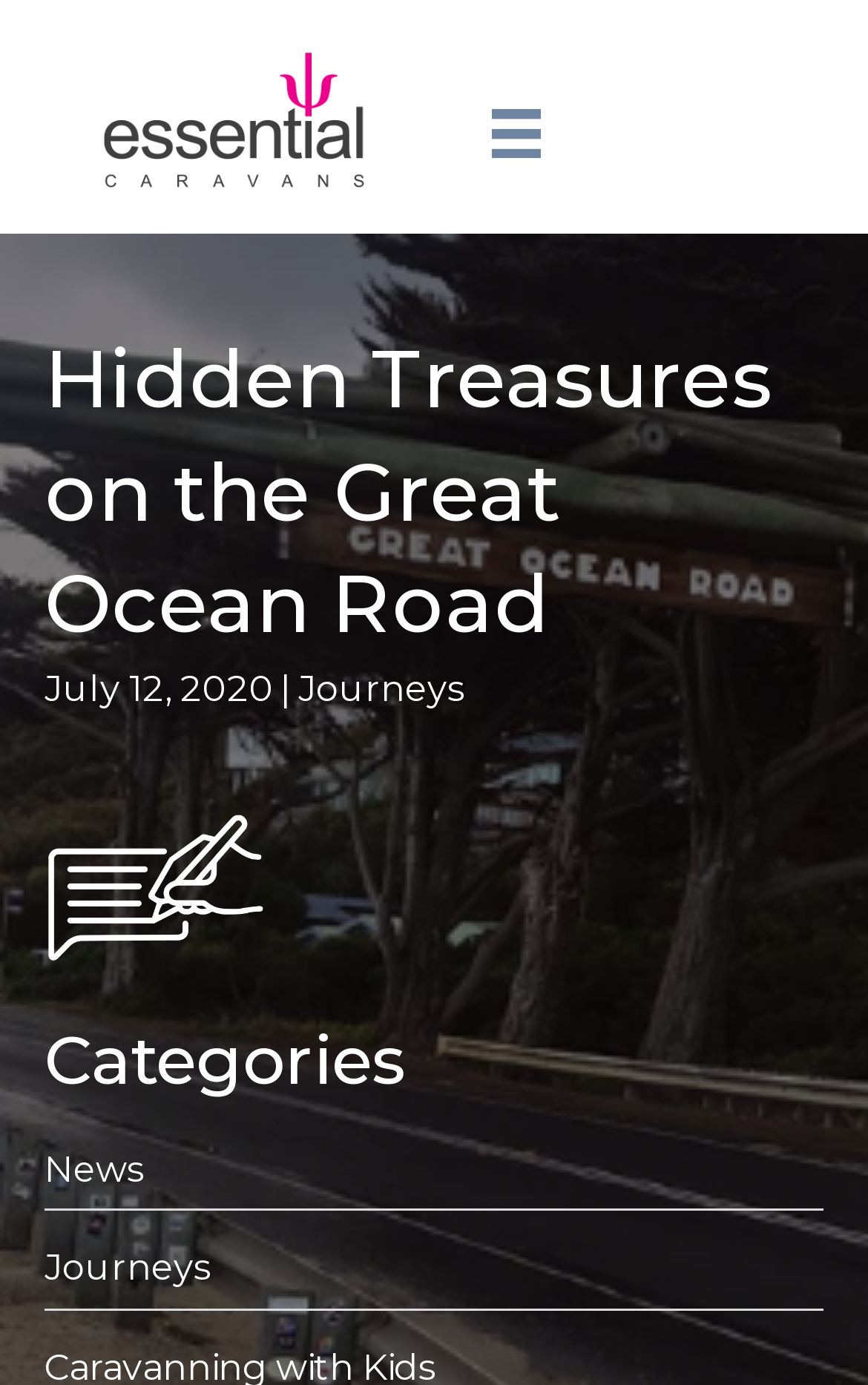What is the date of the article?
Refer to the image and provide a concise answer in one word or phrase.

July 12, 2020